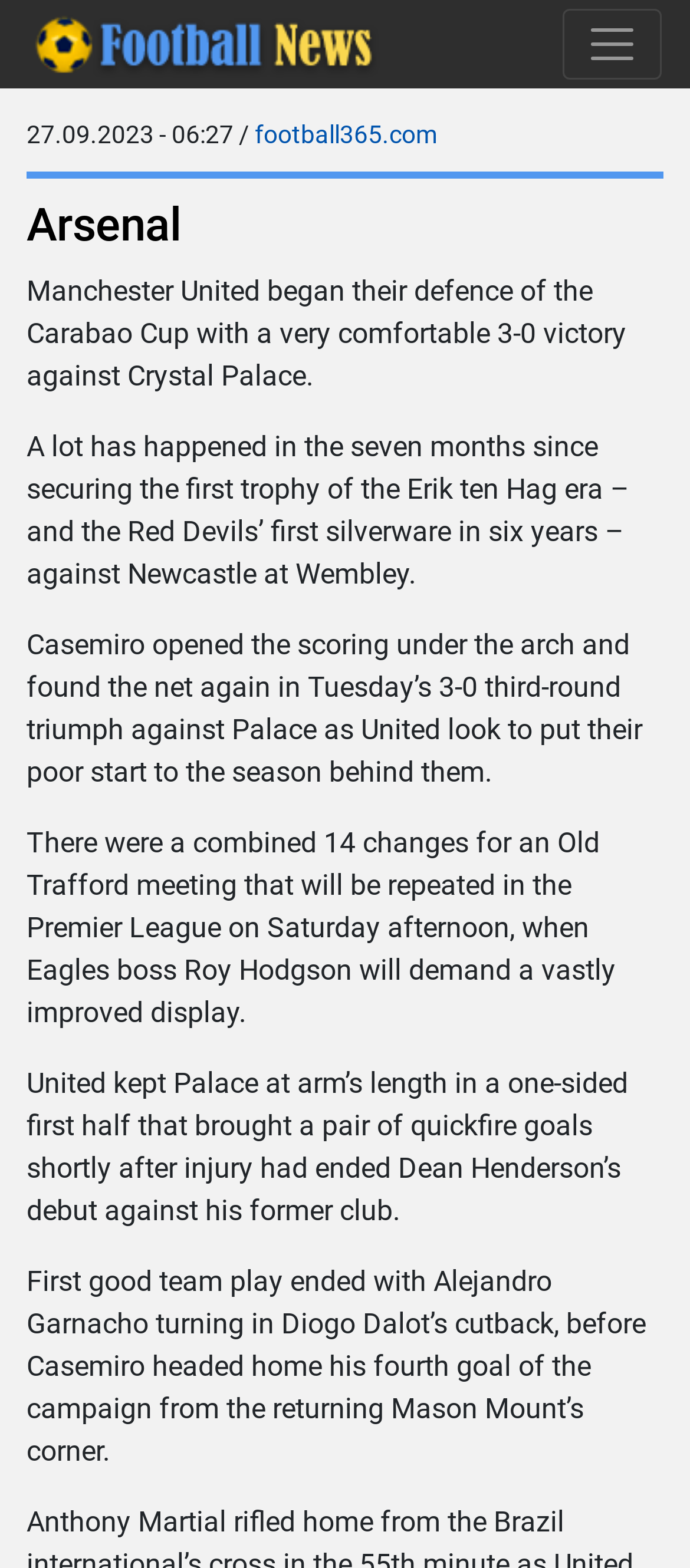Find the bounding box coordinates for the element described here: "aria-label="Toggle navigation"".

[0.815, 0.006, 0.959, 0.051]